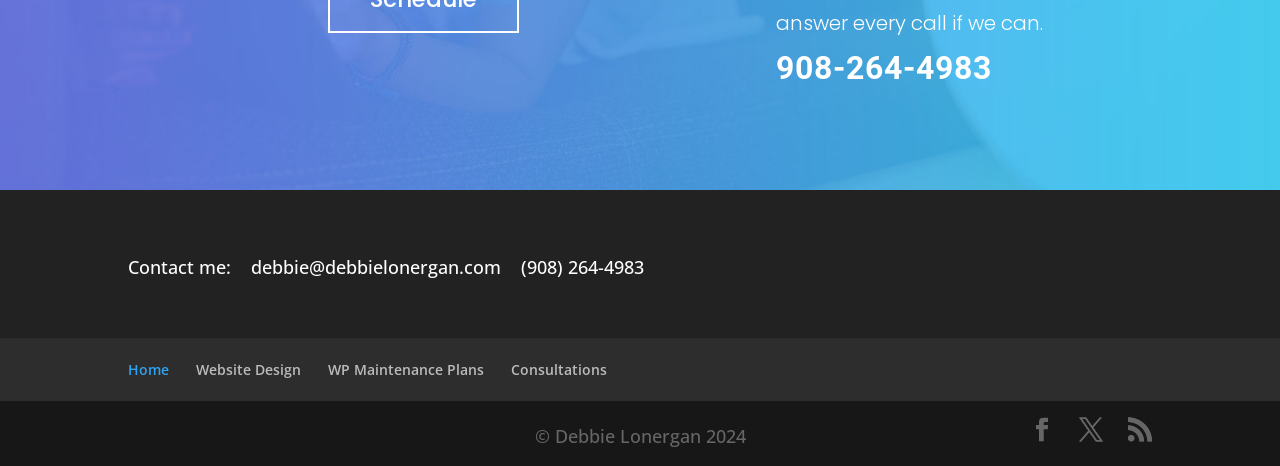Based on the element description WP Maintenance Plans, identify the bounding box coordinates for the UI element. The coordinates should be in the format (top-left x, top-left y, bottom-right x, bottom-right y) and within the 0 to 1 range.

[0.256, 0.774, 0.378, 0.814]